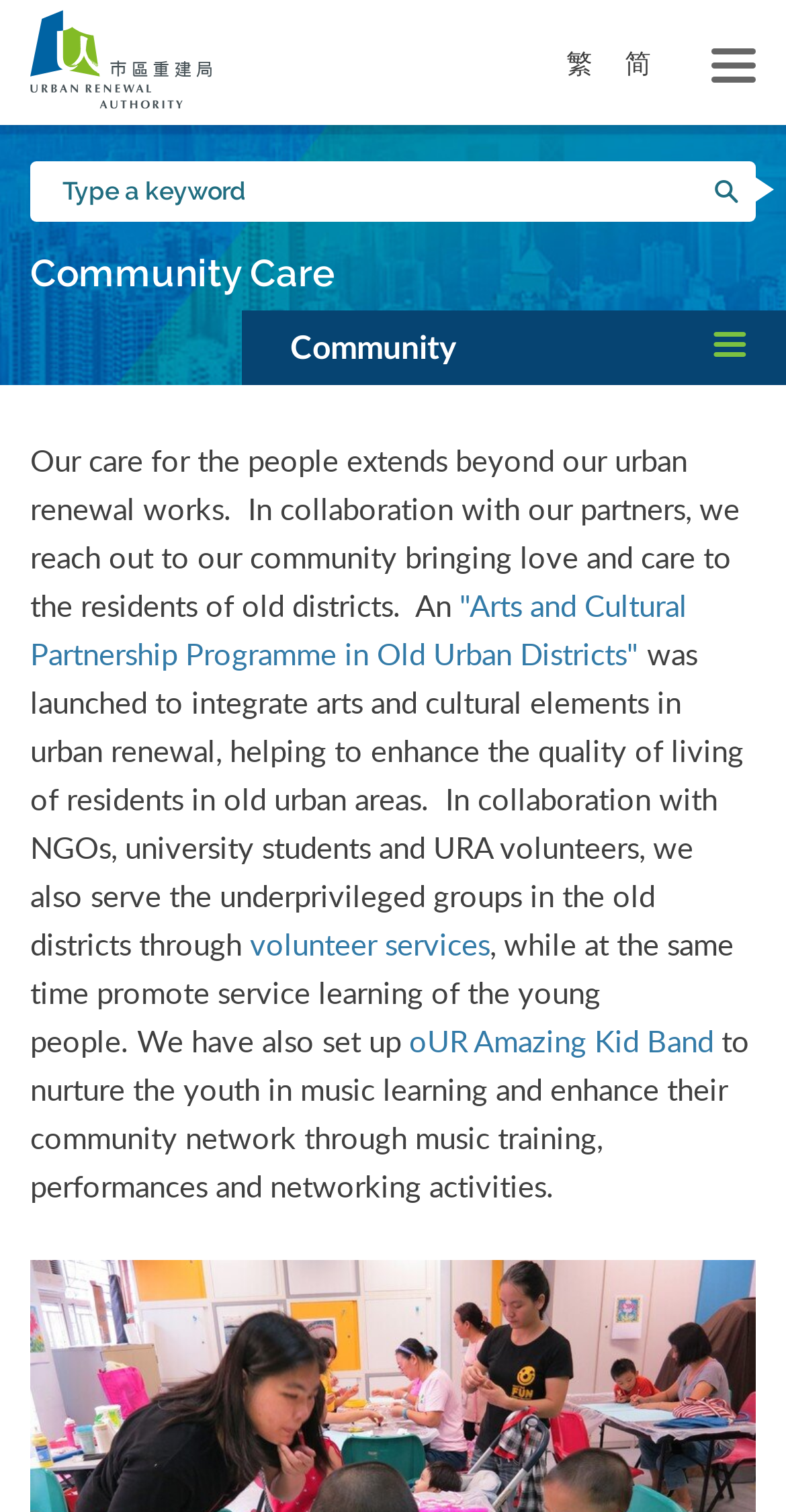Please specify the bounding box coordinates of the clickable section necessary to execute the following command: "View Email forwarding".

None